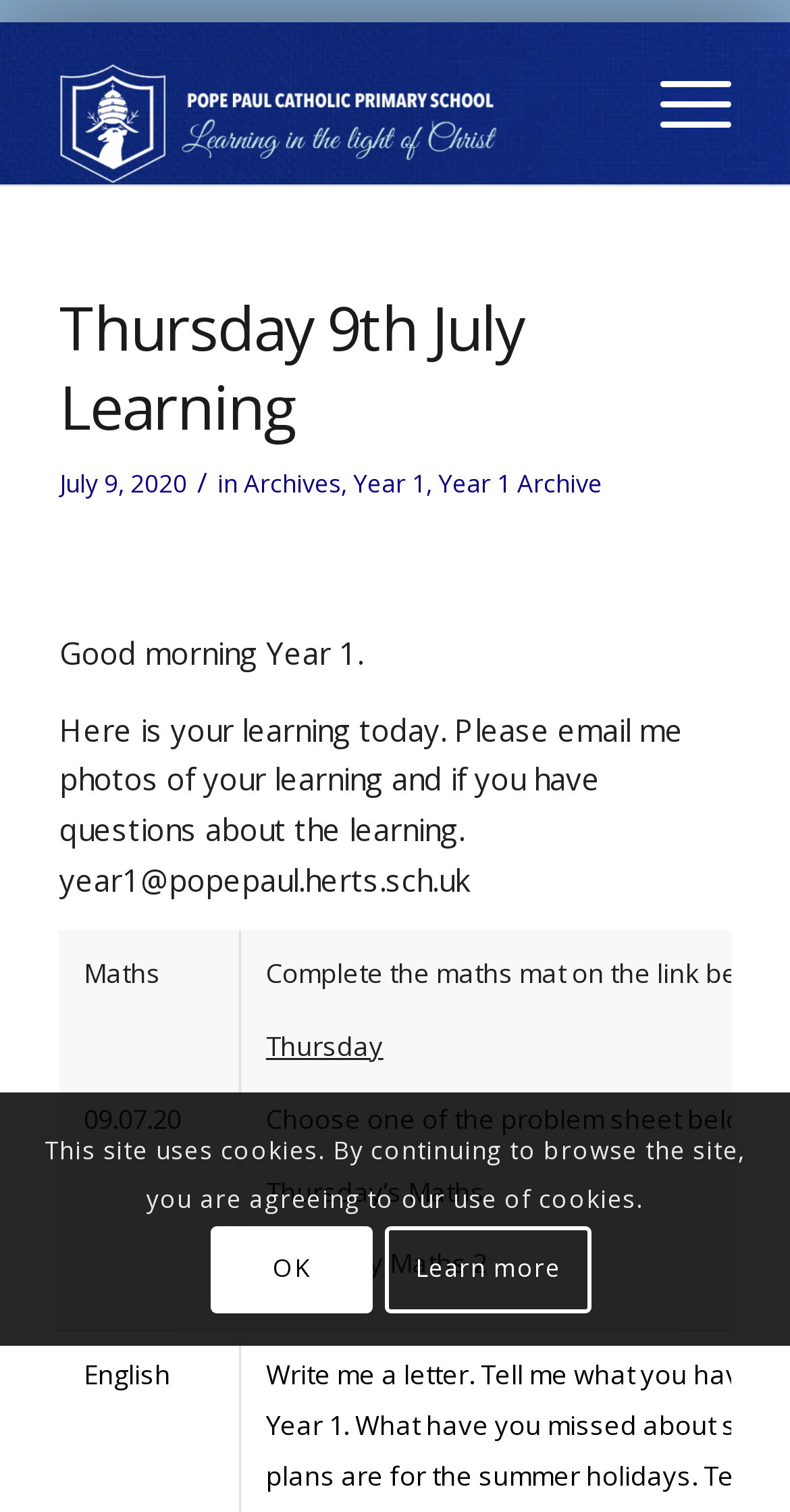Given the element description: "Thursday’s Maths", predict the bounding box coordinates of the UI element it refers to, using four float numbers between 0 and 1, i.e., [left, top, right, bottom].

[0.337, 0.776, 0.613, 0.8]